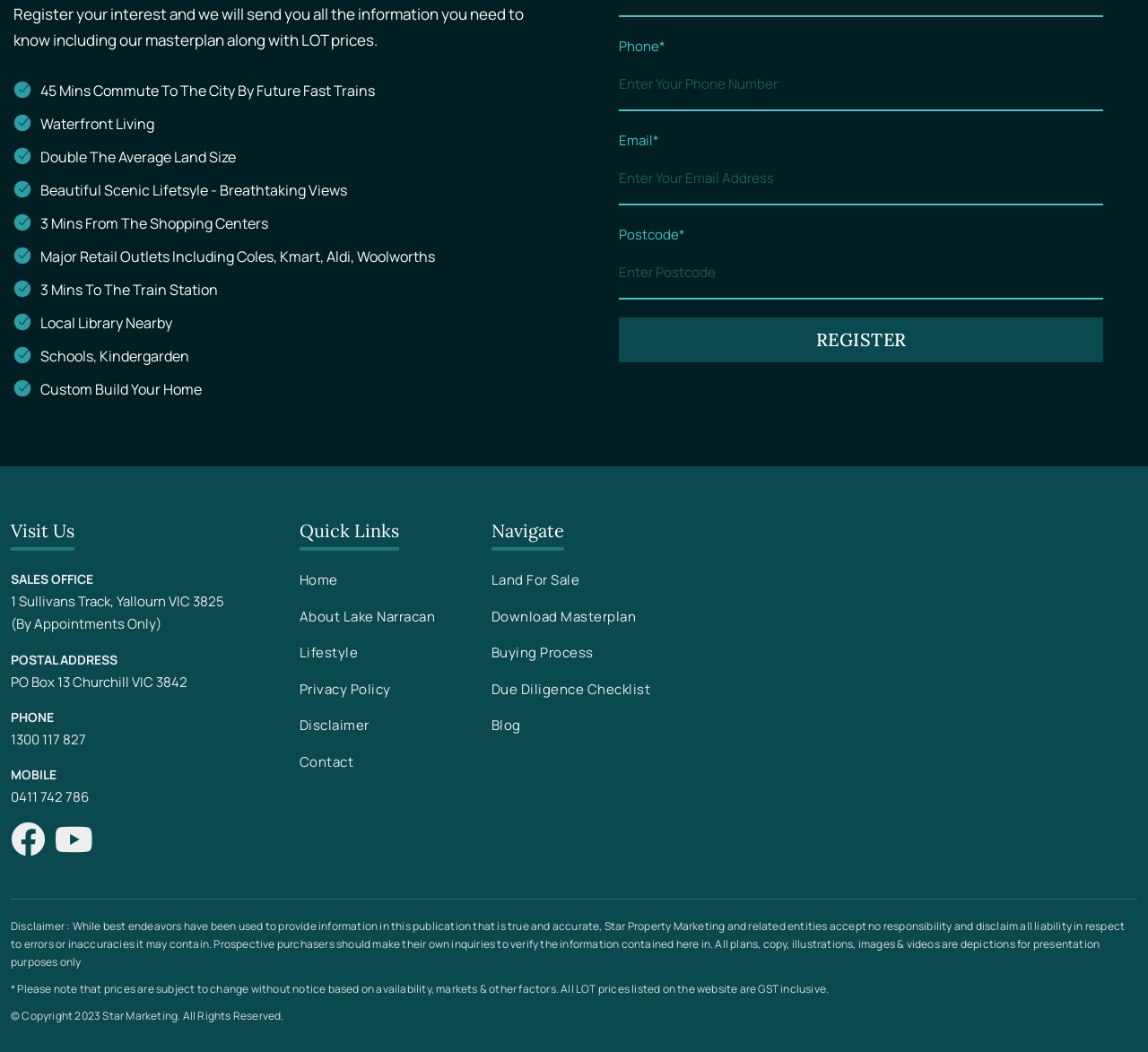Please determine the bounding box coordinates for the element that should be clicked to follow these instructions: "Visit the sales office".

[0.009, 0.542, 0.081, 0.558]